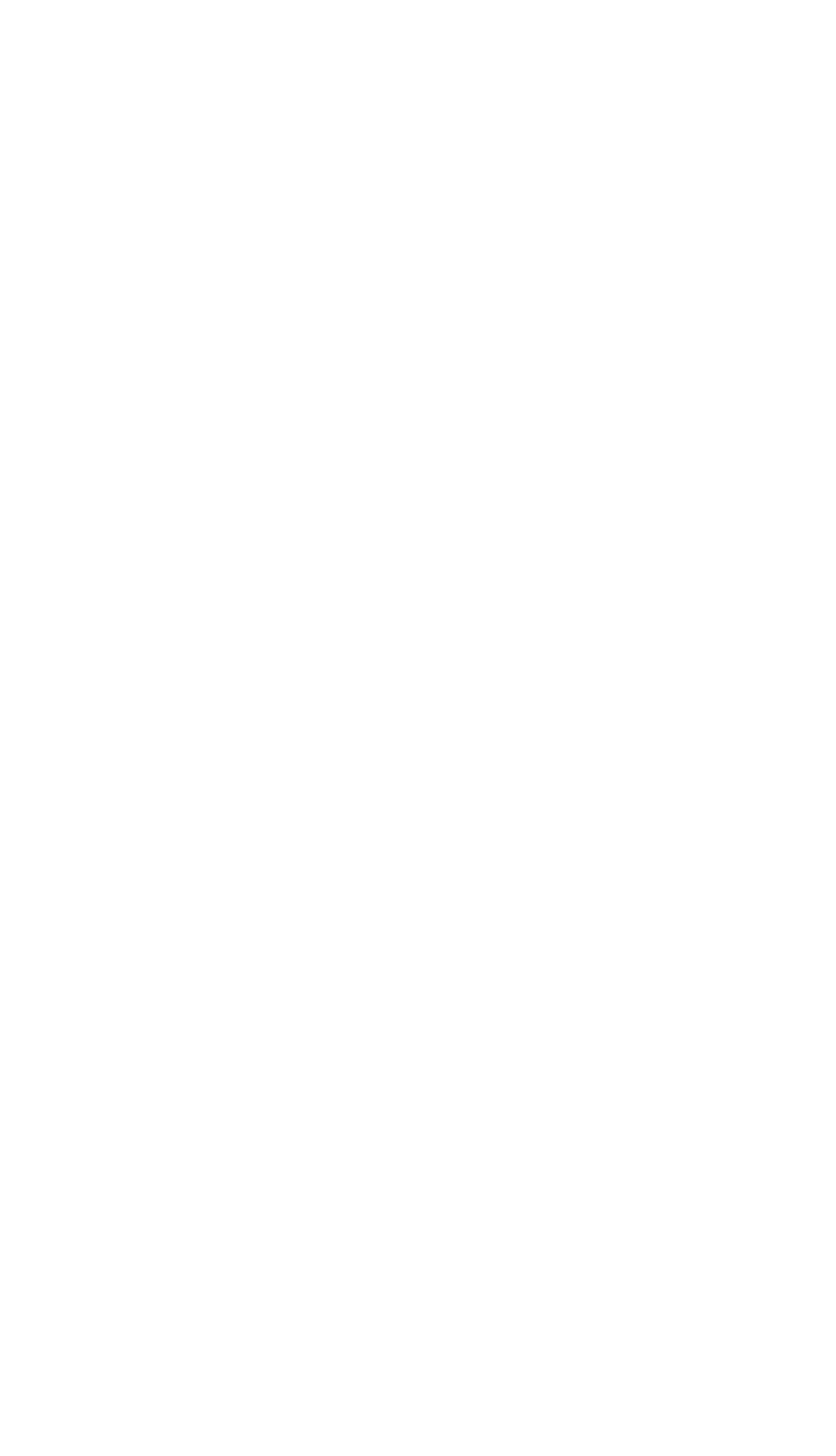Find the bounding box of the element with the following description: "Pedetogel". The coordinates must be four float numbers between 0 and 1, formatted as [left, top, right, bottom].

[0.49, 0.253, 0.994, 0.325]